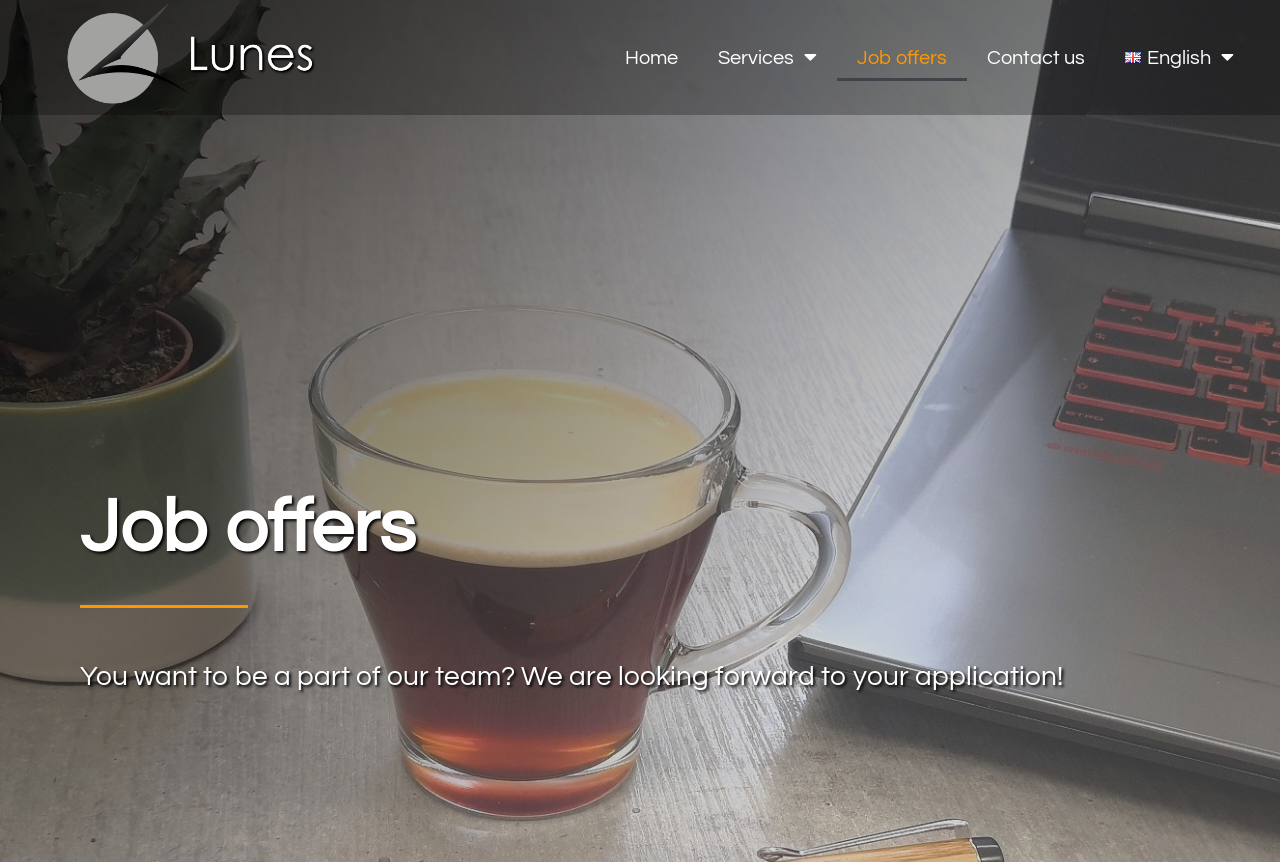Give a one-word or short phrase answer to this question: 
What is the first menu item?

Home